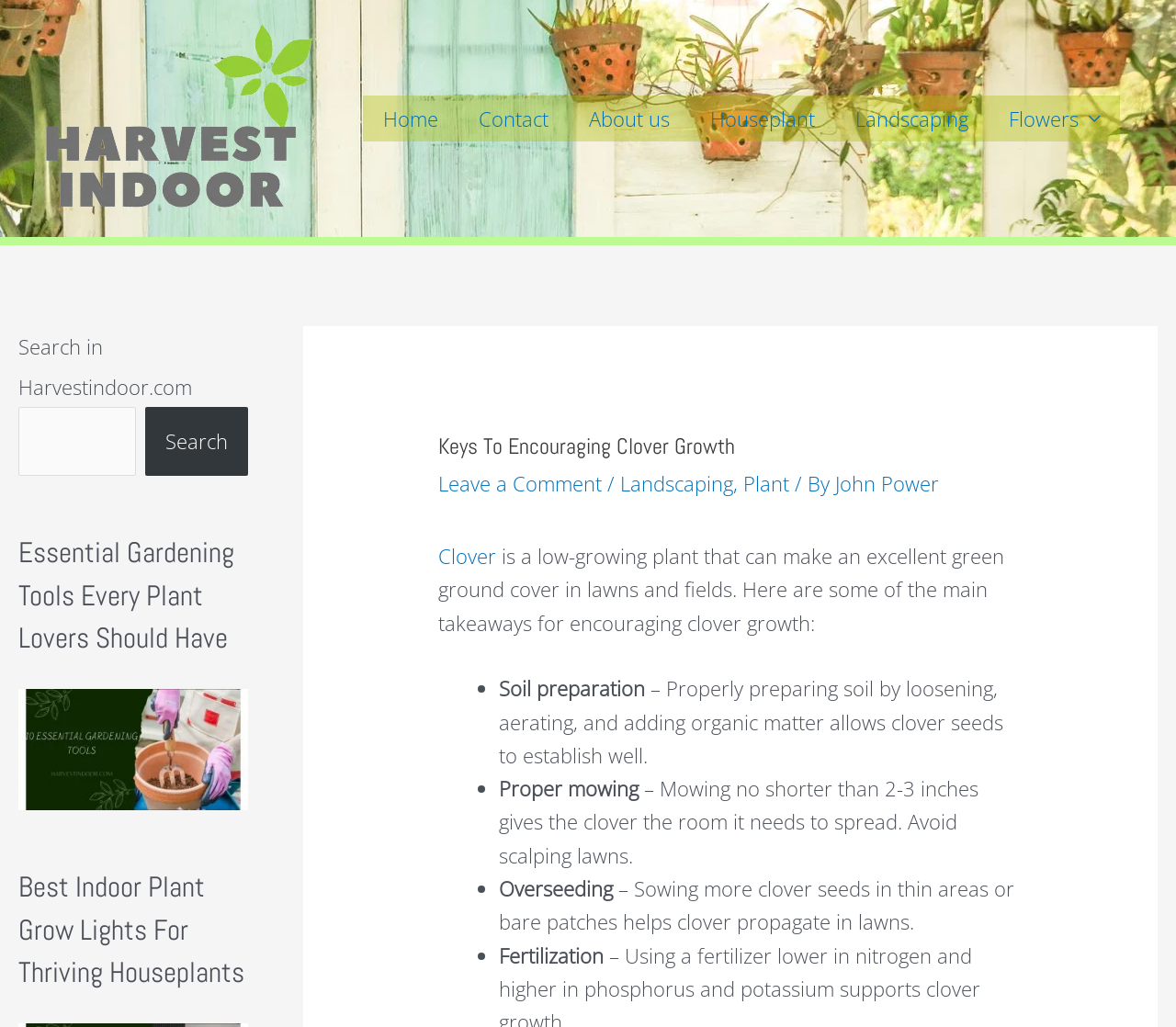Determine the bounding box coordinates of the clickable region to execute the instruction: "Search in Harvestindoor.com". The coordinates should be four float numbers between 0 and 1, denoted as [left, top, right, bottom].

[0.016, 0.396, 0.116, 0.463]